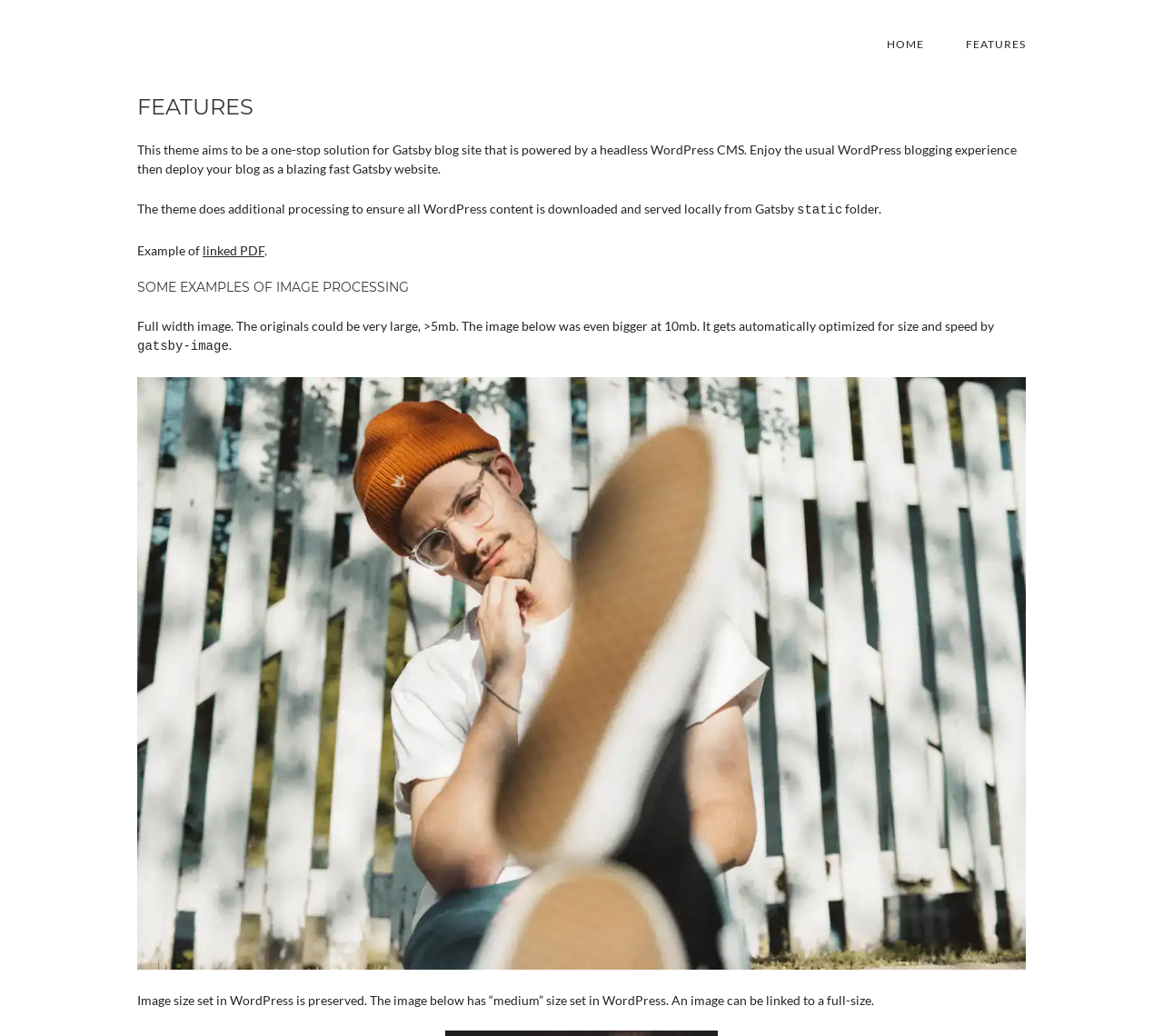Using the information from the screenshot, answer the following question thoroughly:
What type of file is linked as an example on this webpage?

The webpage provides an example of a linked file, which is a PDF file. This is mentioned in the text 'Example of linked PDF'.